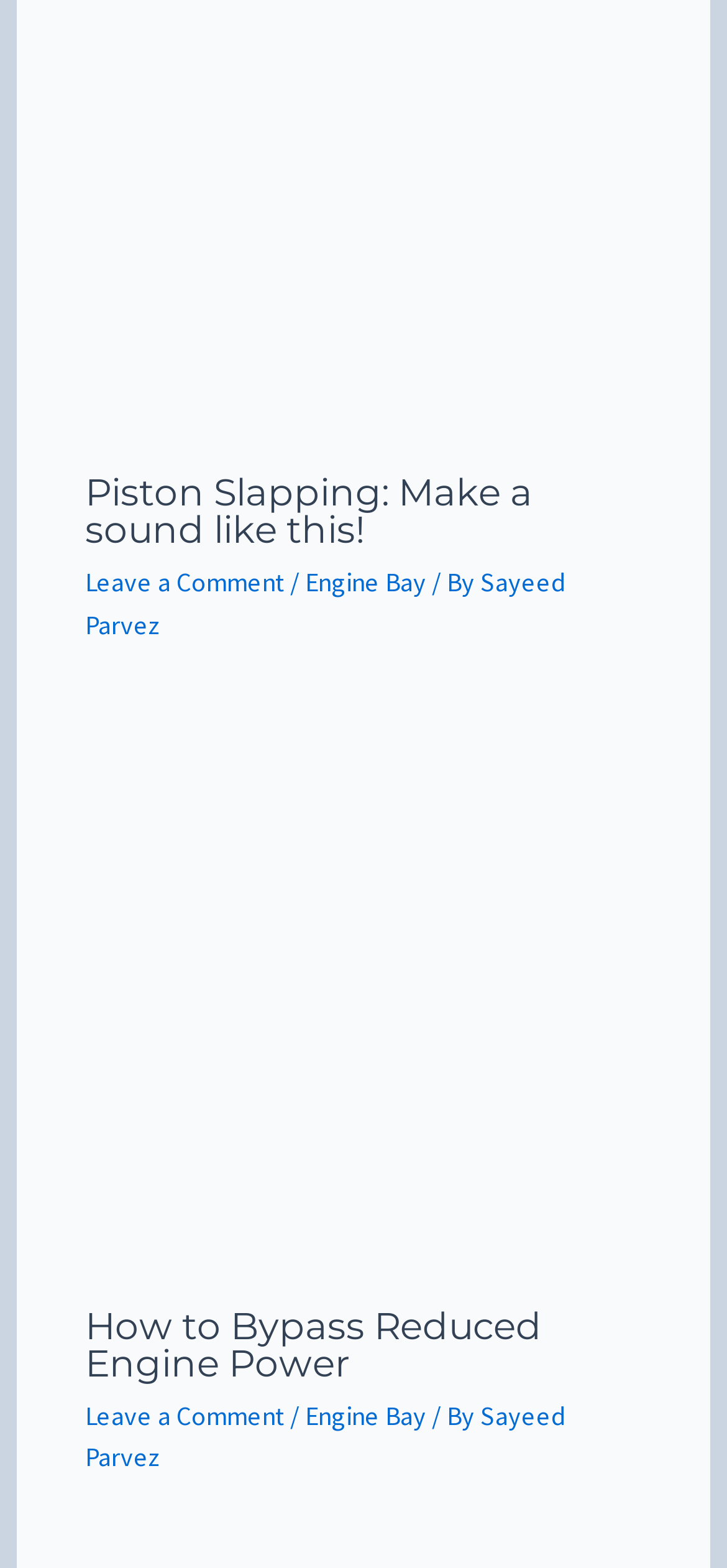Determine the coordinates of the bounding box that should be clicked to complete the instruction: "Read more about How to Bypass Reduced Engine Power". The coordinates should be represented by four float numbers between 0 and 1: [left, top, right, bottom].

[0.117, 0.62, 0.883, 0.647]